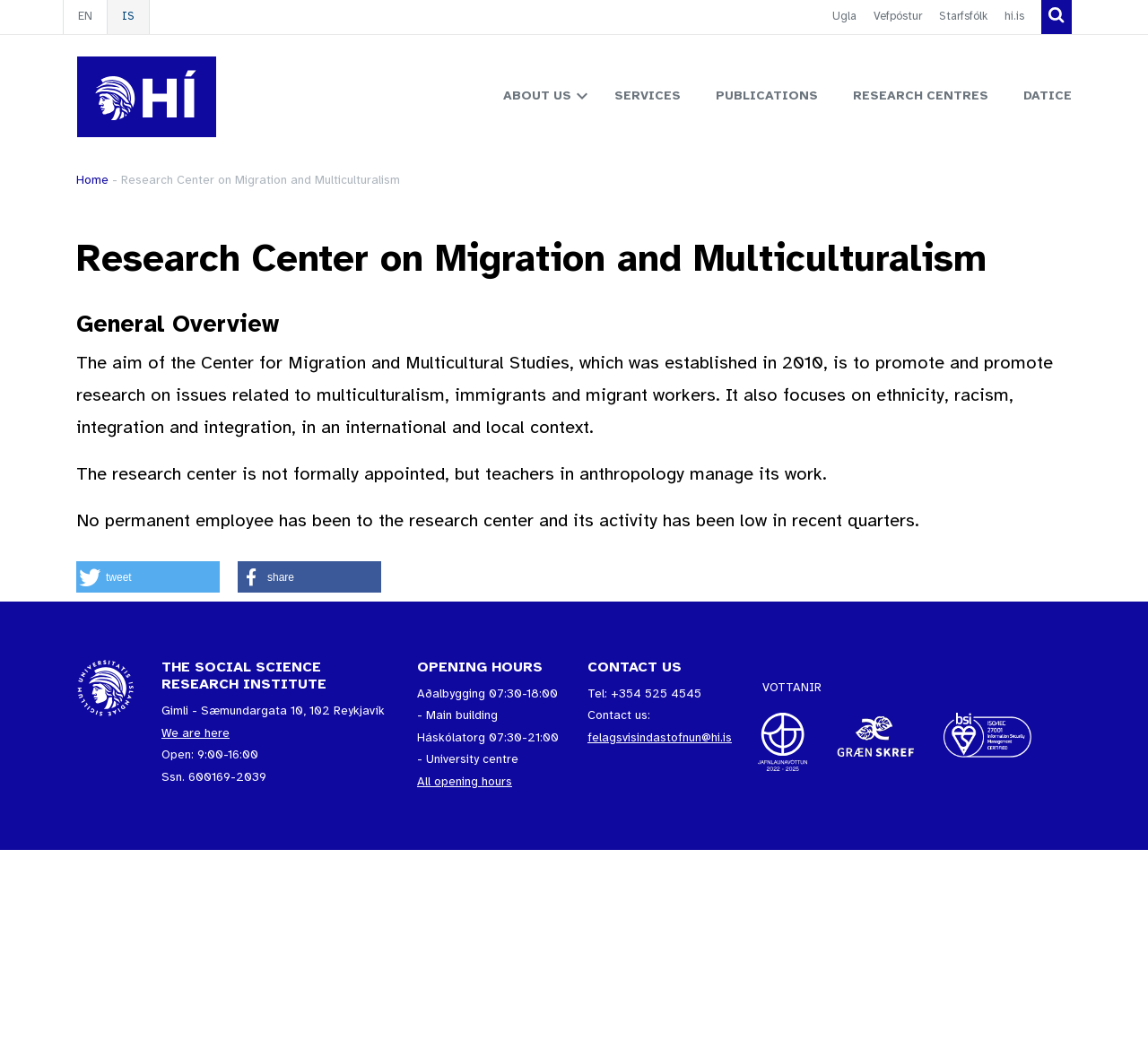Refer to the image and provide a thorough answer to this question:
What are the opening hours of the main building?

The opening hours of the main building can be found by looking at the section labeled 'OPENING HOURS', which lists the hours for different buildings, including the main building, which is open from 07:30 to 18:00.